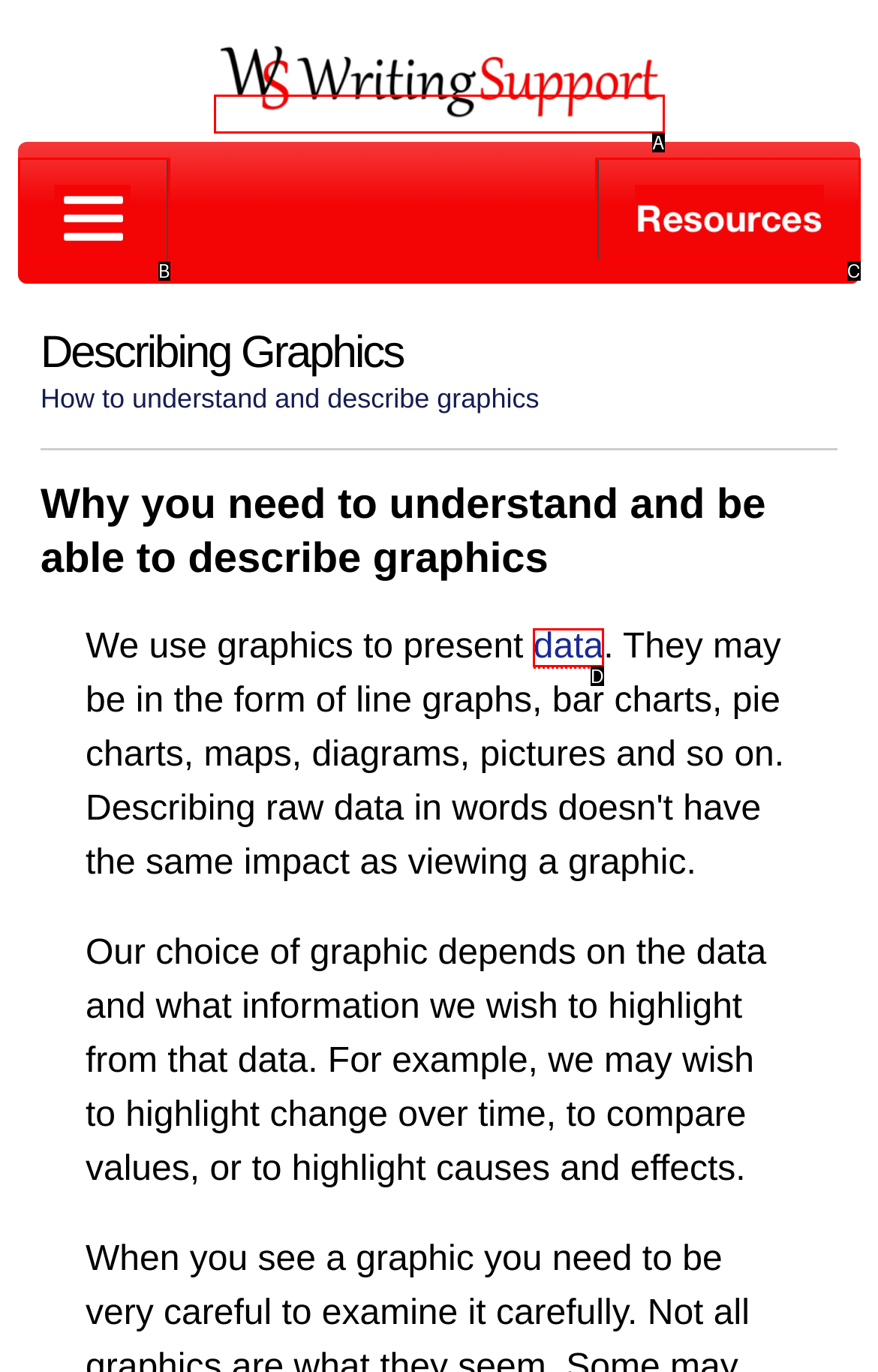Match the description: parent_node: Writing Process to one of the options shown. Reply with the letter of the best match.

B